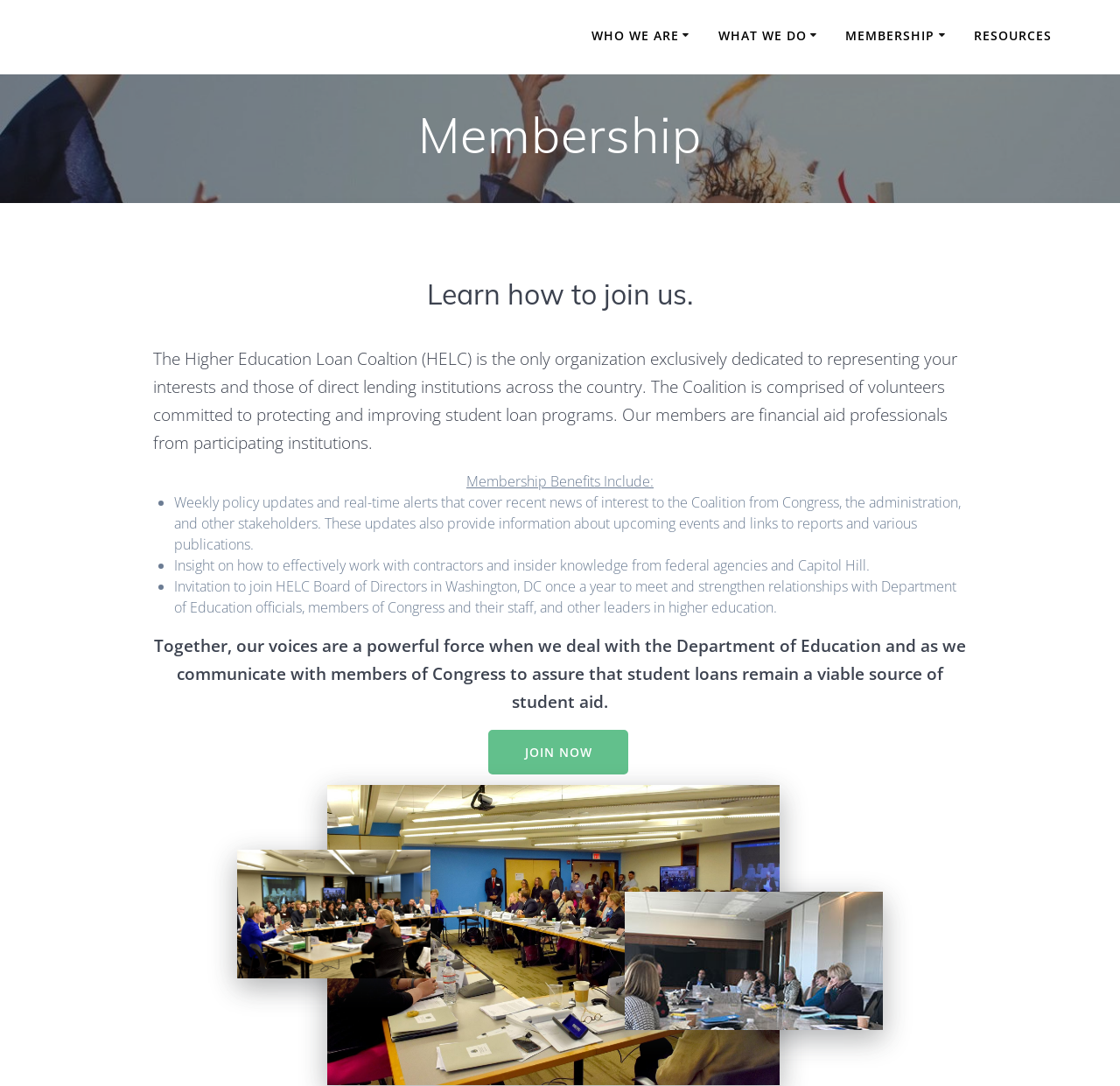Provide your answer in a single word or phrase: 
What are the benefits of membership?

Weekly policy updates, insight, and invitation